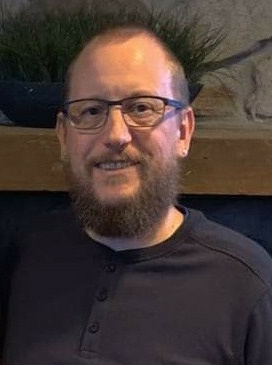Respond to the question below with a concise word or phrase:
What type of accents are in the background?

wooden